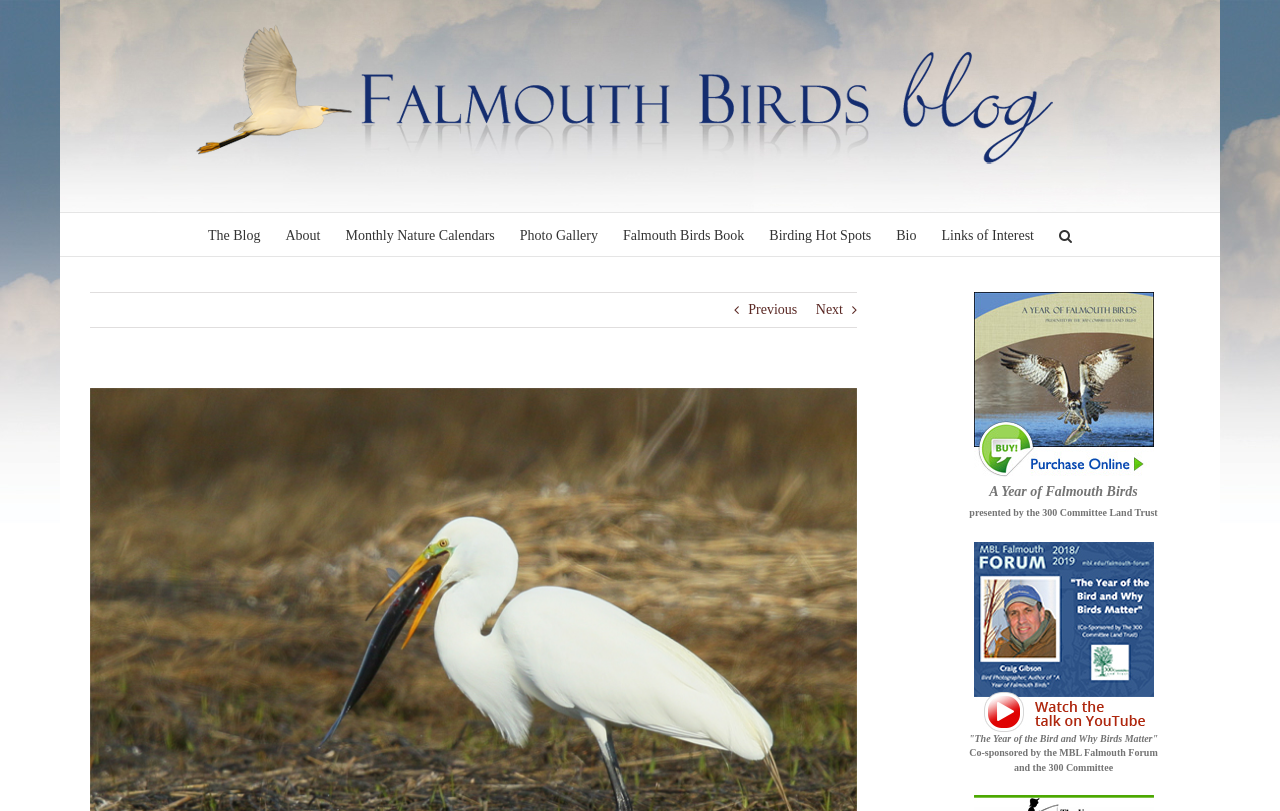What is the logo of this website?
Observe the image and answer the question with a one-word or short phrase response.

Falmouth Birds Logo